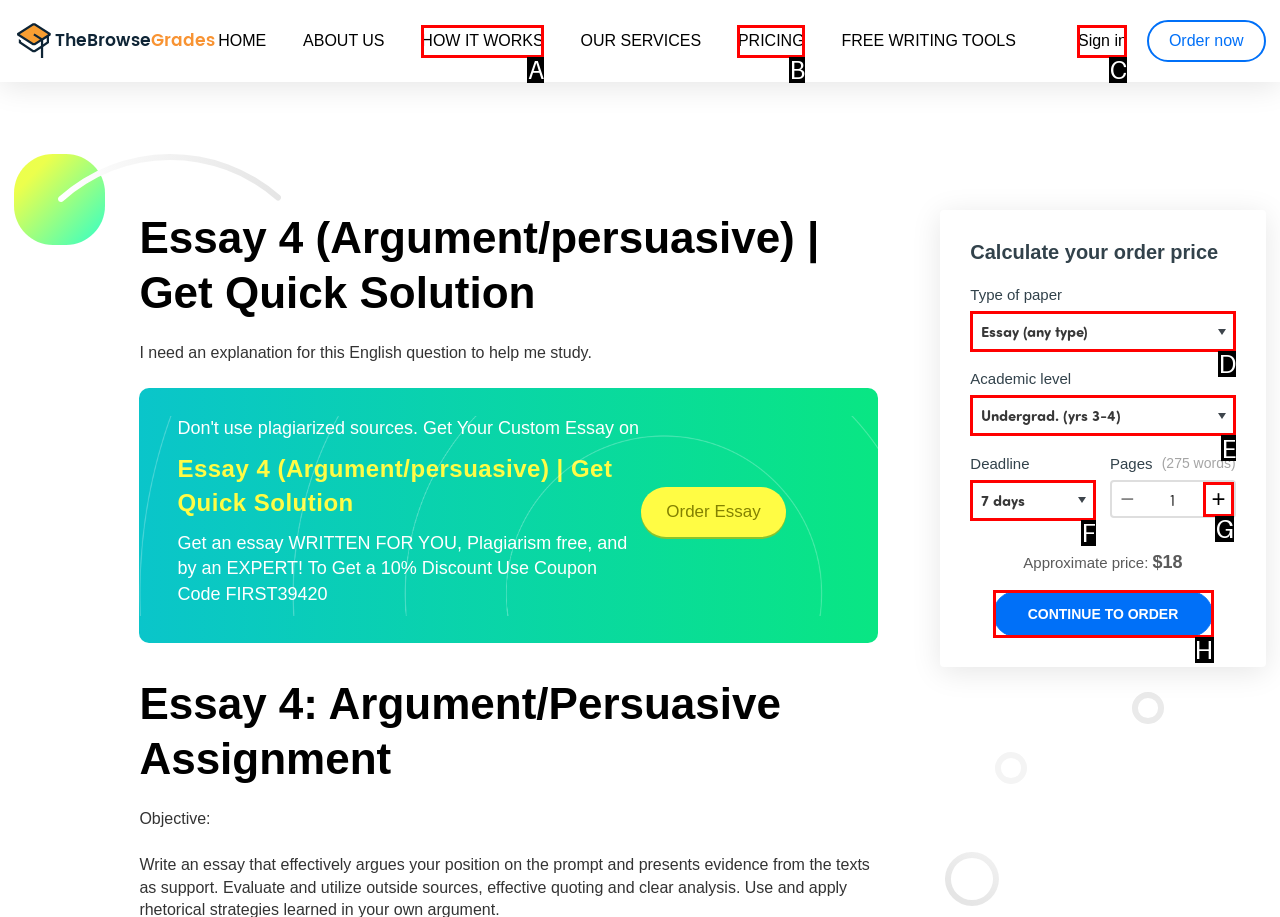Tell me which one HTML element I should click to complete the following task: Click on the 'Continue to order' button
Answer with the option's letter from the given choices directly.

H